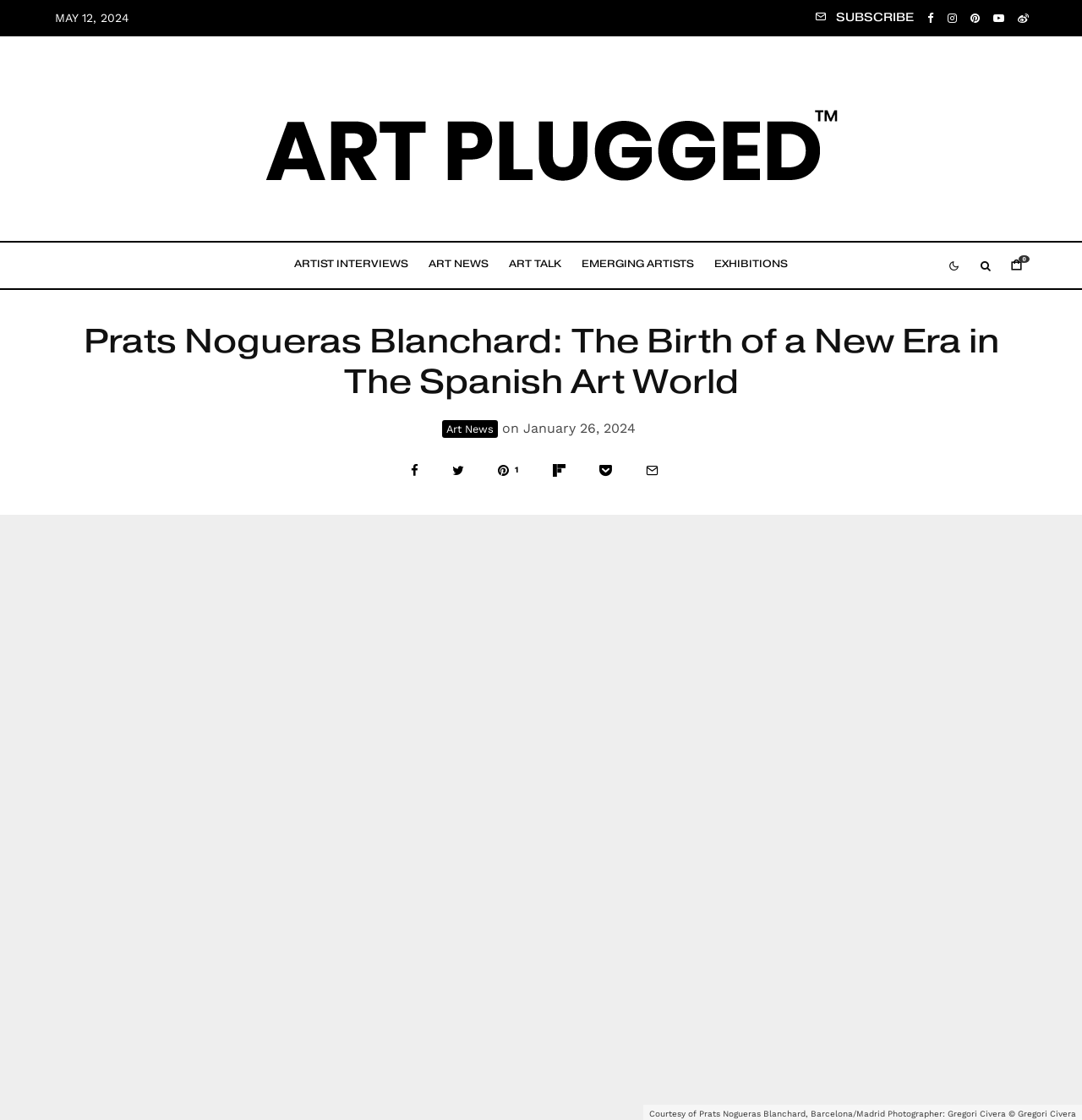Determine the coordinates of the bounding box for the clickable area needed to execute this instruction: "Read more about the article".

None